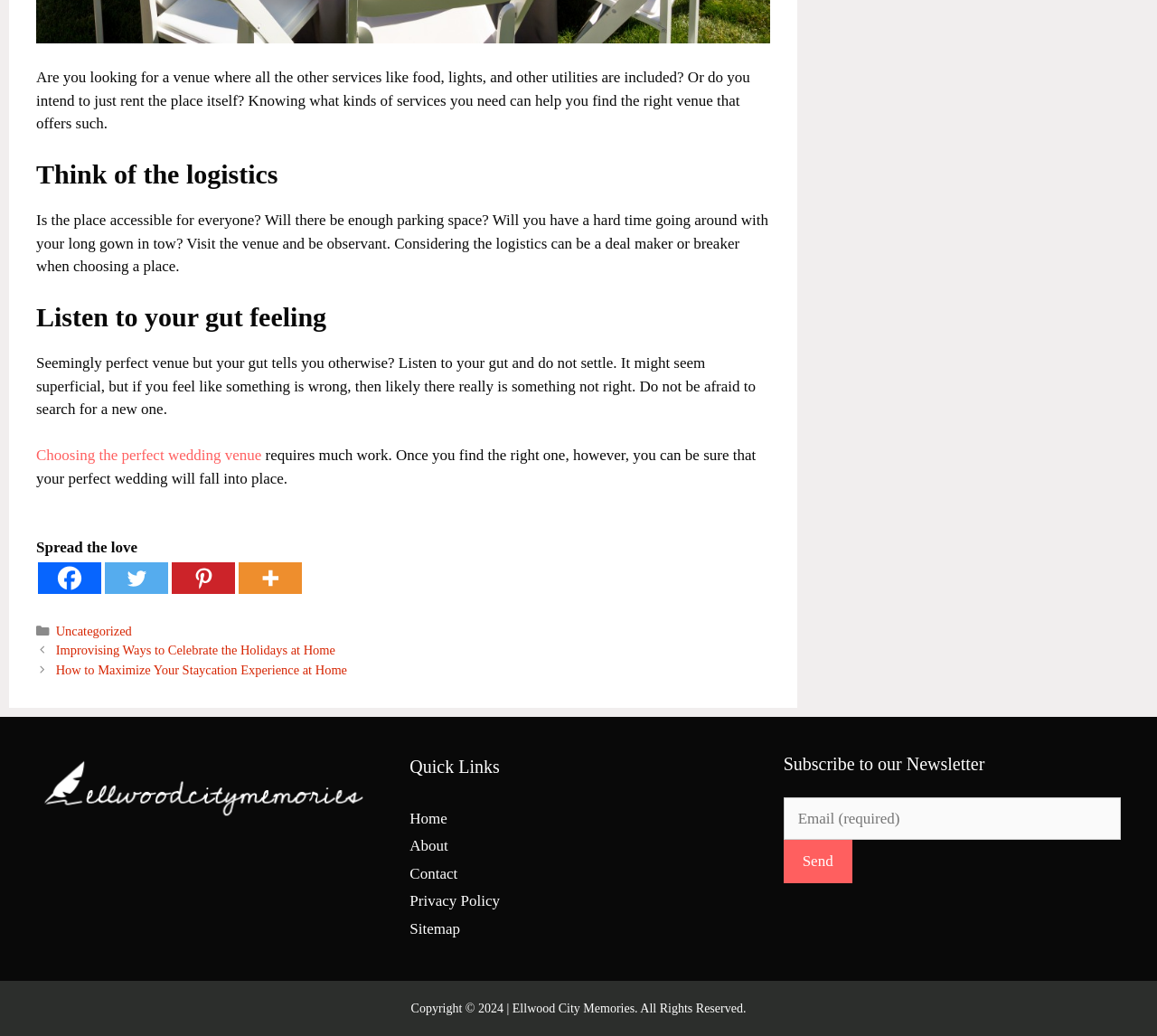Determine the bounding box coordinates of the region I should click to achieve the following instruction: "Send the contact form". Ensure the bounding box coordinates are four float numbers between 0 and 1, i.e., [left, top, right, bottom].

[0.677, 0.811, 0.736, 0.852]